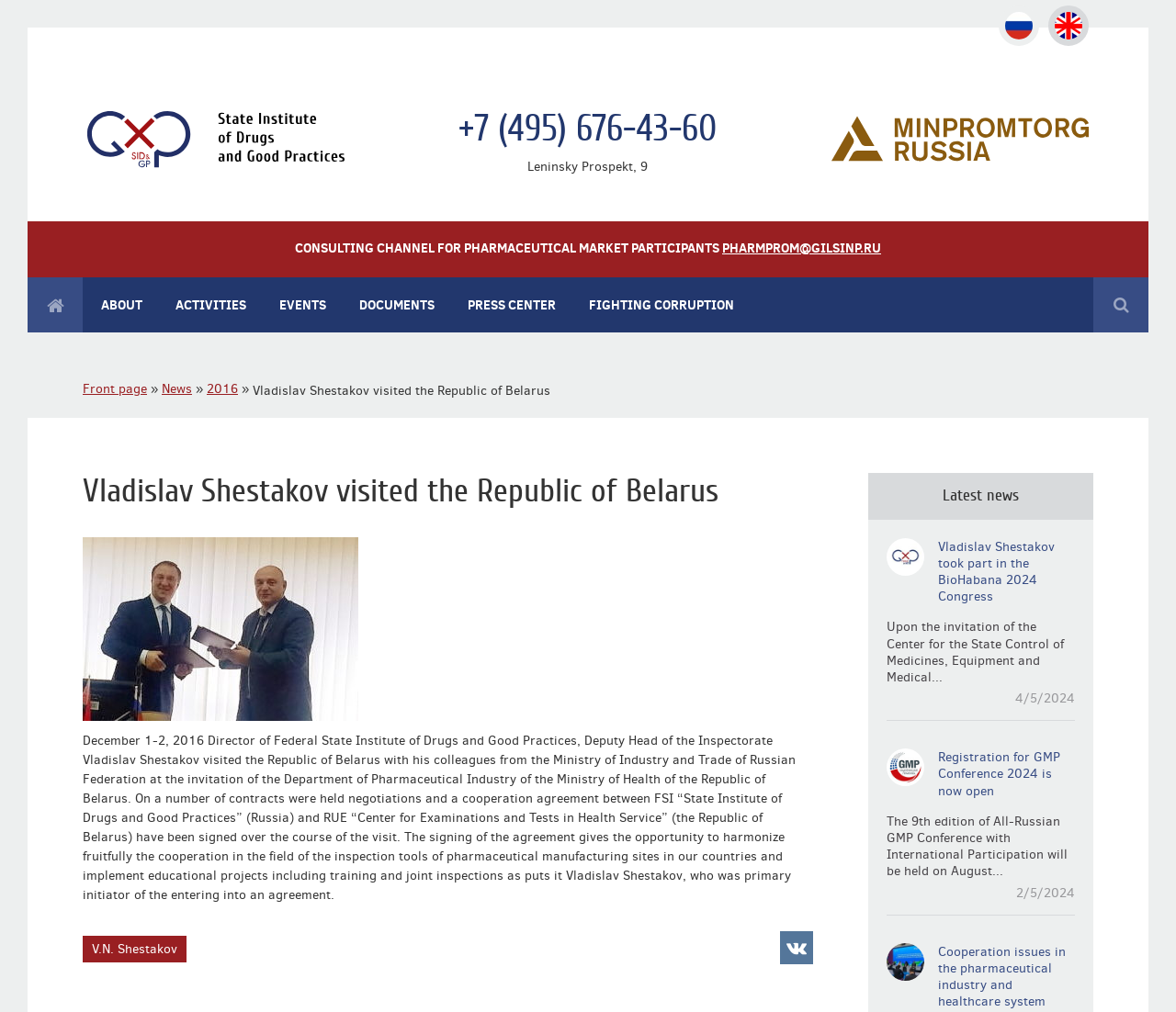Based on the element description Frequently asked questions, identify the bounding box of the UI element in the given webpage screenshot. The coordinates should be in the format (top-left x, top-left y, bottom-right x, bottom-right y) and must be between 0 and 1.

[0.07, 0.53, 0.23, 0.564]